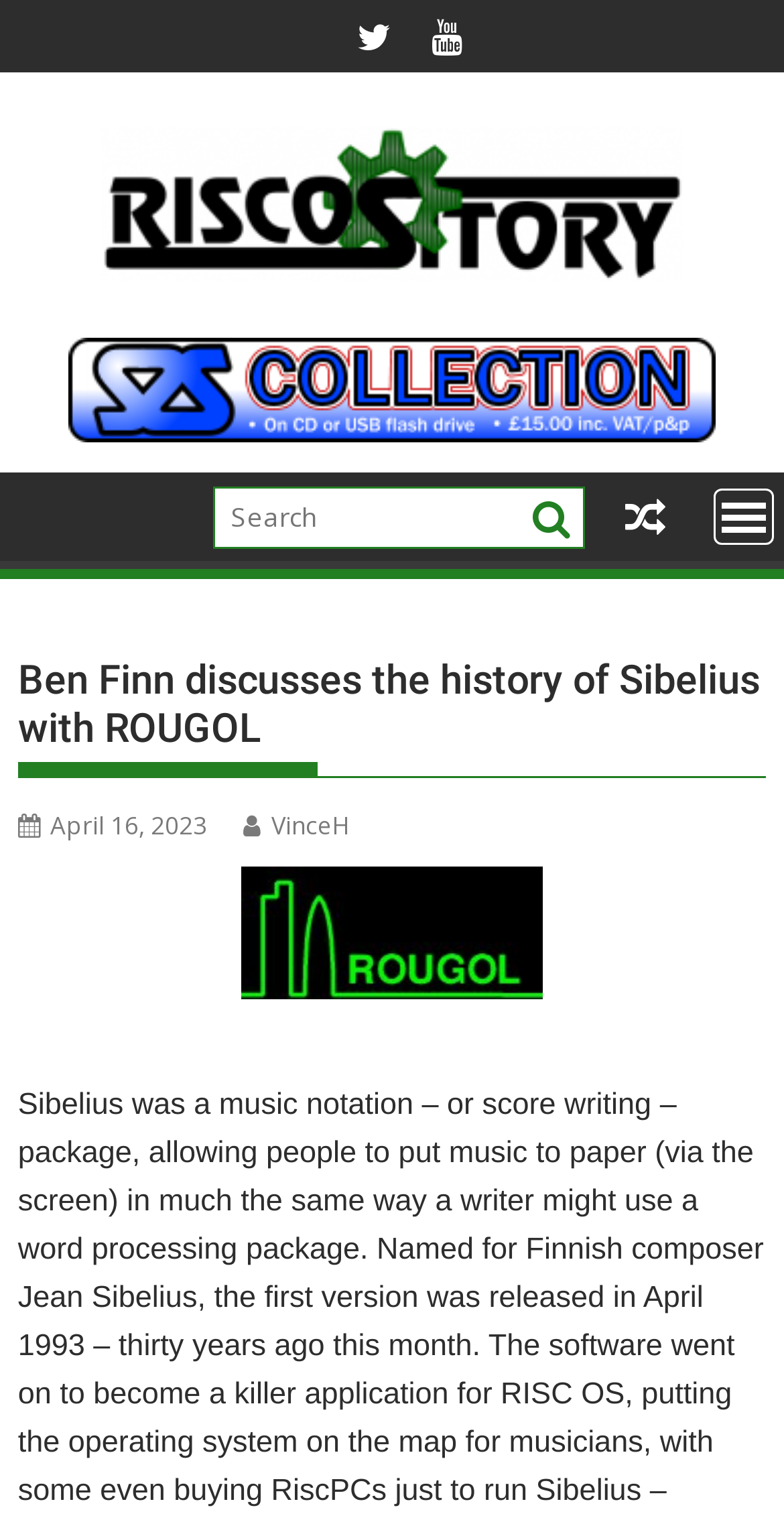Using a single word or phrase, answer the following question: 
What is the date mentioned on the webpage?

April 16, 2023